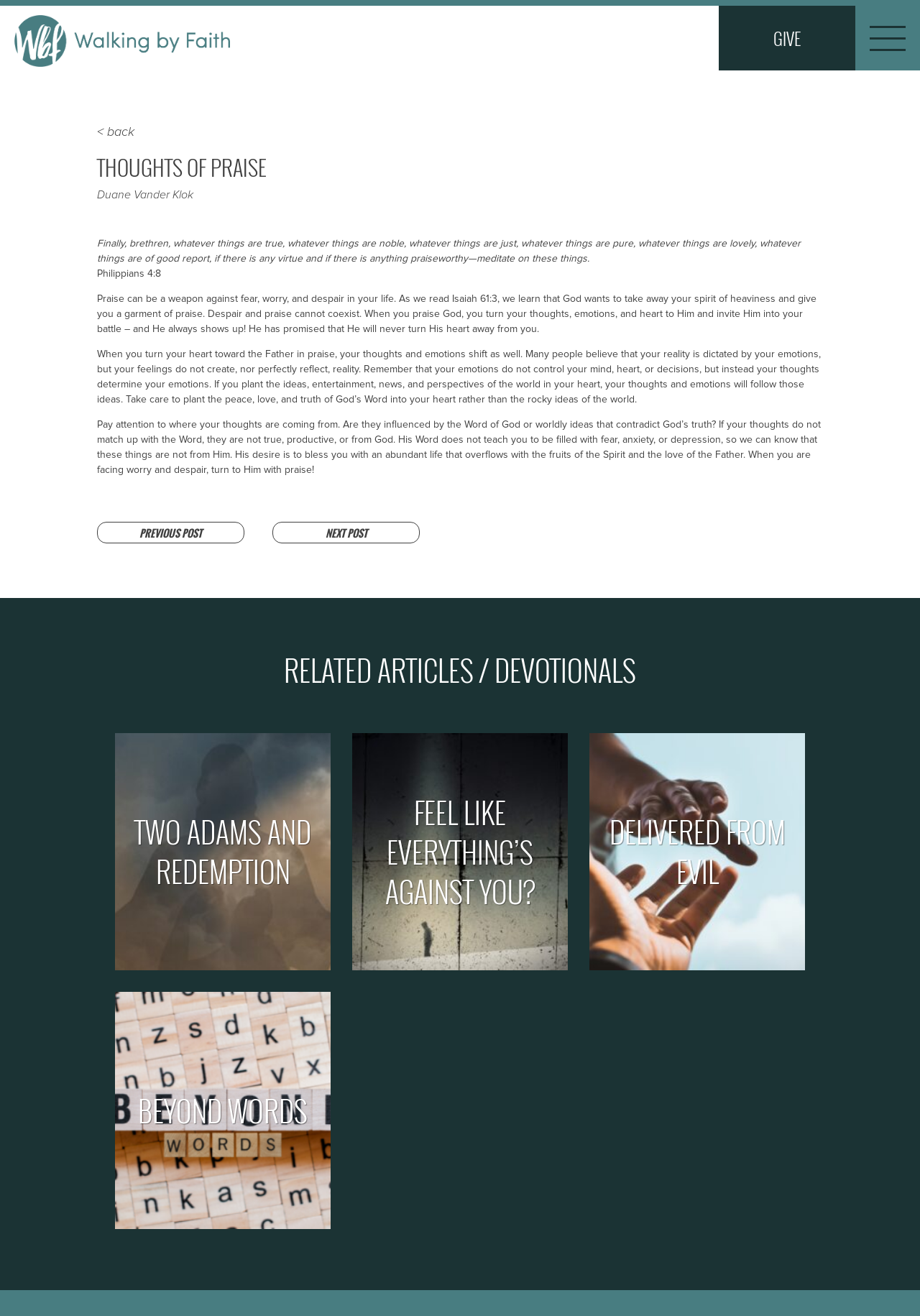Please provide a one-word or short phrase answer to the question:
What is the text of the link at the top right corner?

GIVE